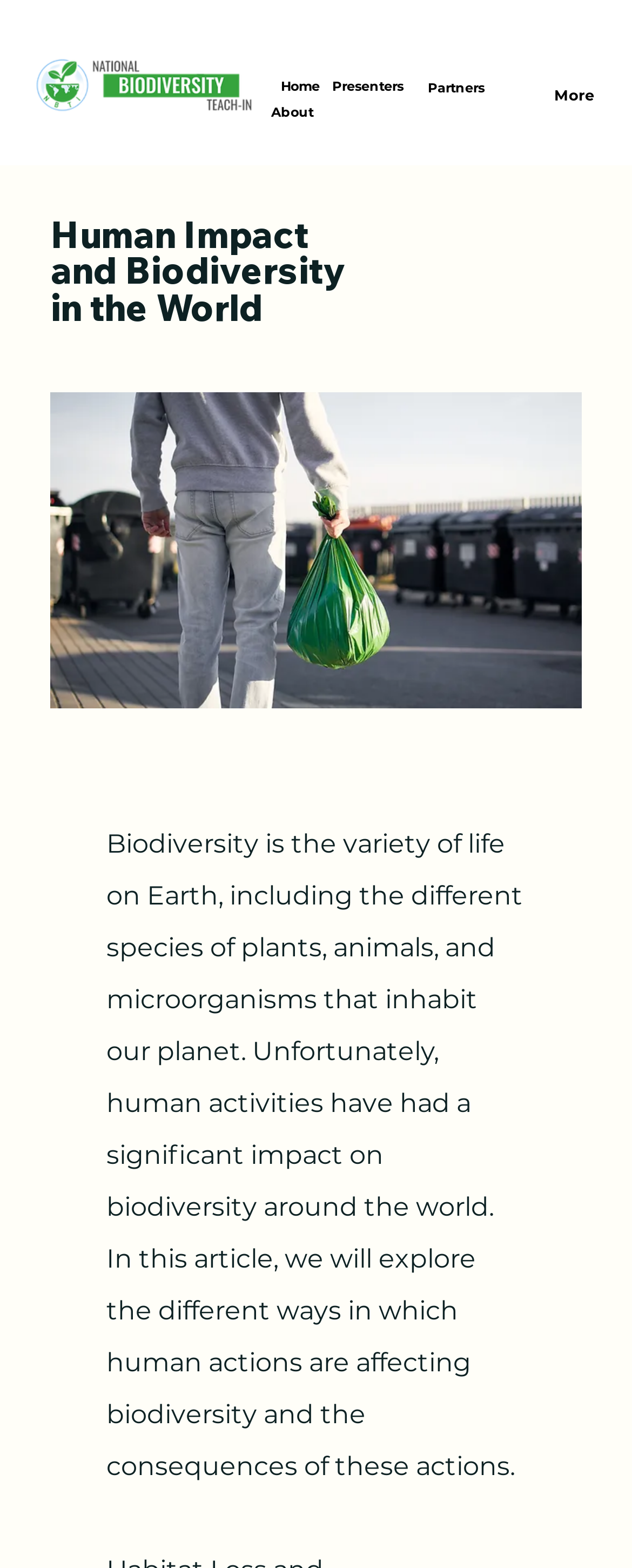What is biodiversity?
Please give a well-detailed answer to the question.

Based on the webpage content, biodiversity is defined as the variety of life on Earth, including different species of plants, animals, and microorganisms that inhabit our planet.